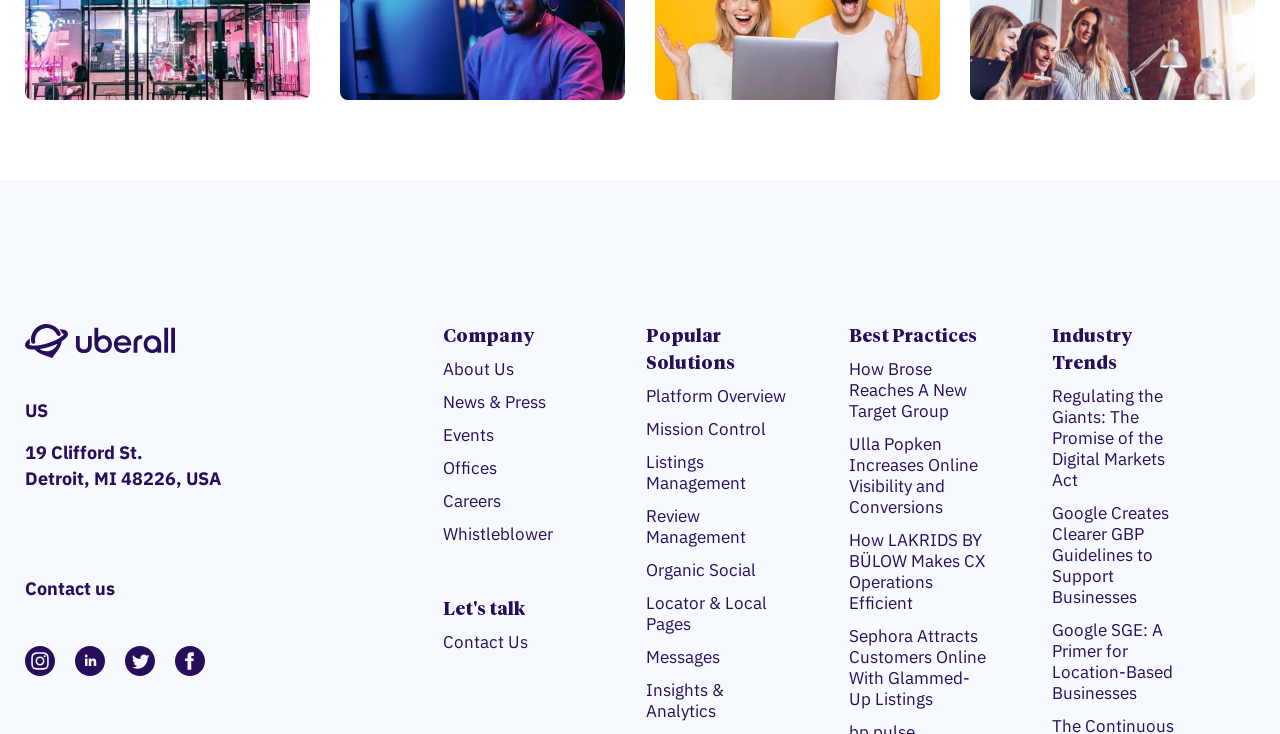Using the provided element description "Locator & Local Pages", determine the bounding box coordinates of the UI element.

[0.505, 0.808, 0.616, 0.882]